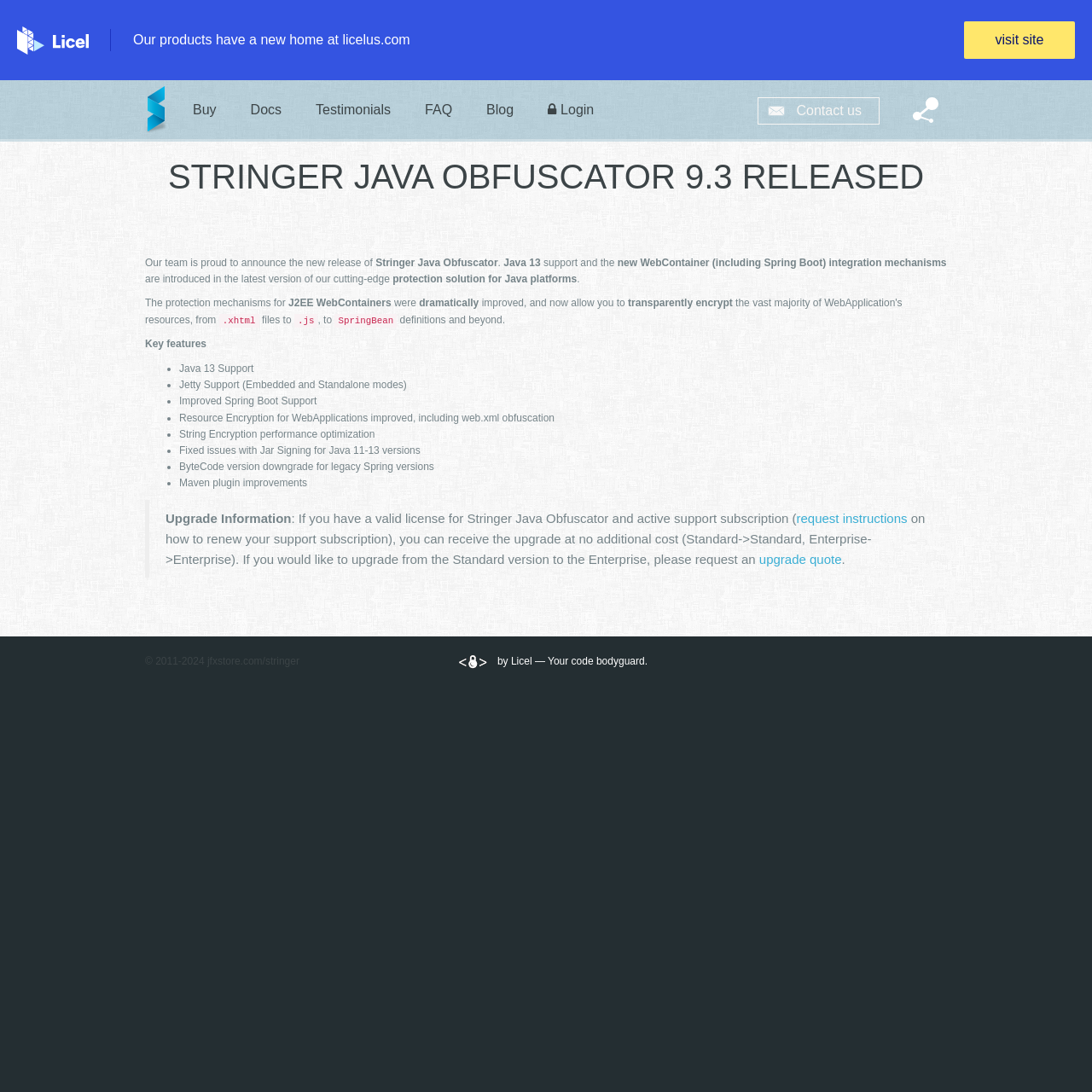Please provide the bounding box coordinates for the element that needs to be clicked to perform the following instruction: "Read the blog". The coordinates should be given as four float numbers between 0 and 1, i.e., [left, top, right, bottom].

[0.43, 0.073, 0.486, 0.127]